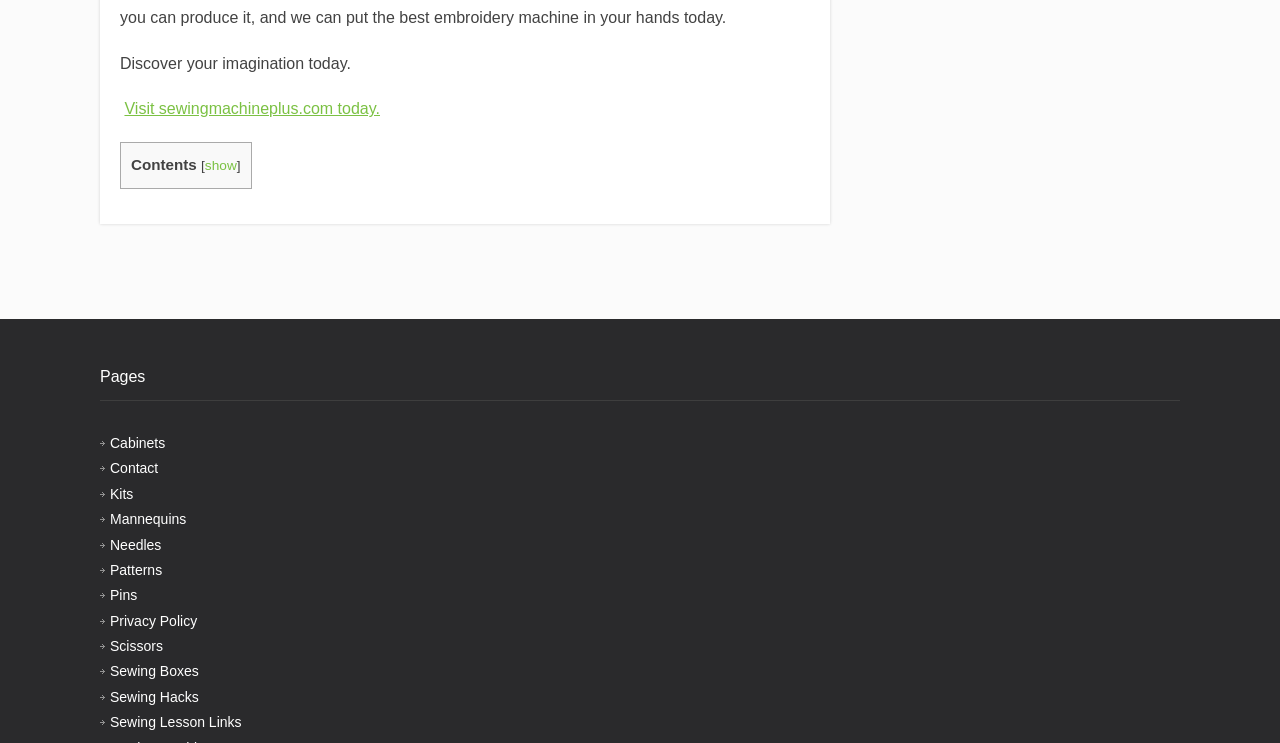Indicate the bounding box coordinates of the element that needs to be clicked to satisfy the following instruction: "Read Privacy Policy". The coordinates should be four float numbers between 0 and 1, i.e., [left, top, right, bottom].

[0.086, 0.825, 0.154, 0.846]